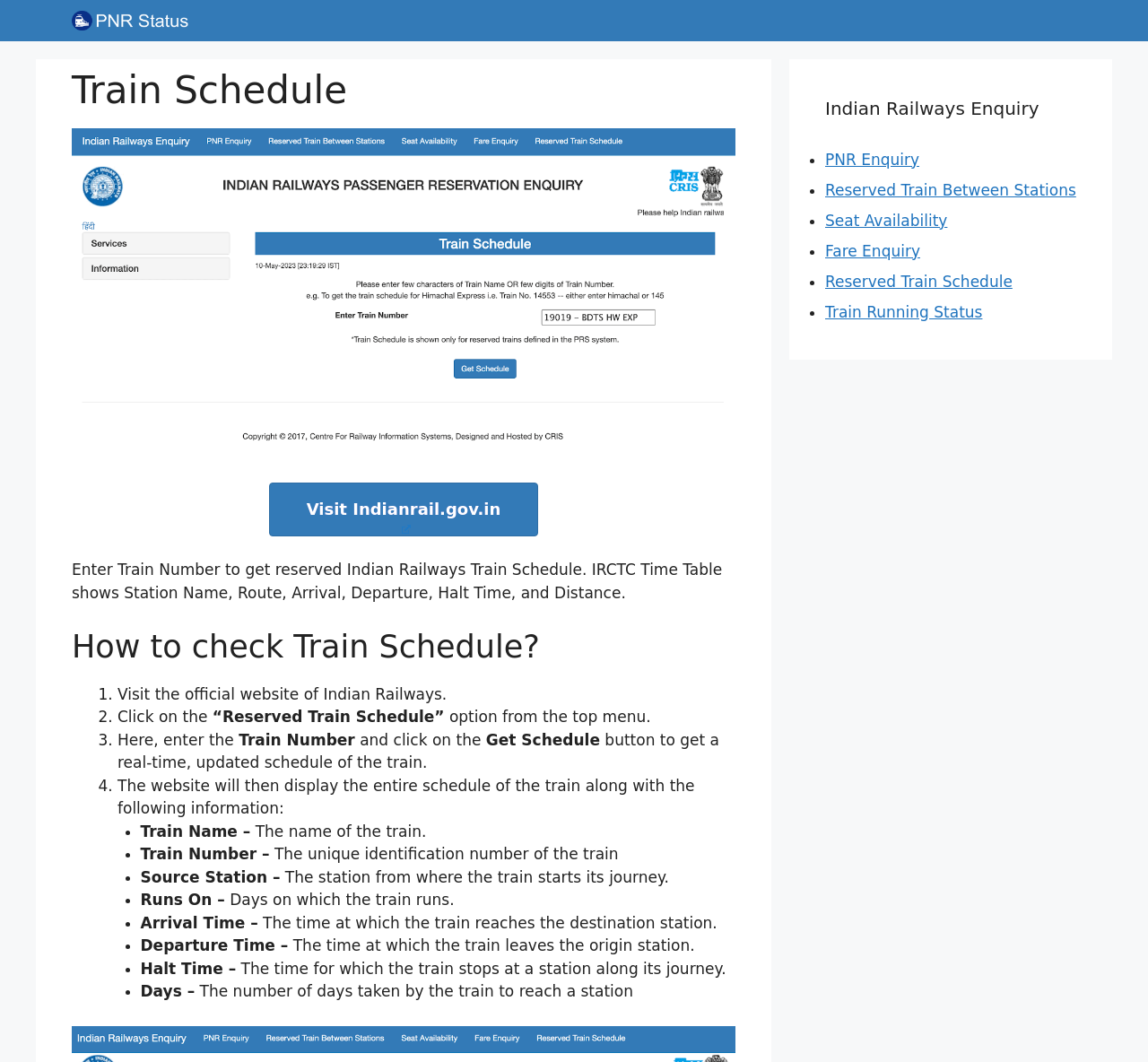Could you determine the bounding box coordinates of the clickable element to complete the instruction: "Visit Indianrail.gov.in"? Provide the coordinates as four float numbers between 0 and 1, i.e., [left, top, right, bottom].

[0.234, 0.454, 0.469, 0.505]